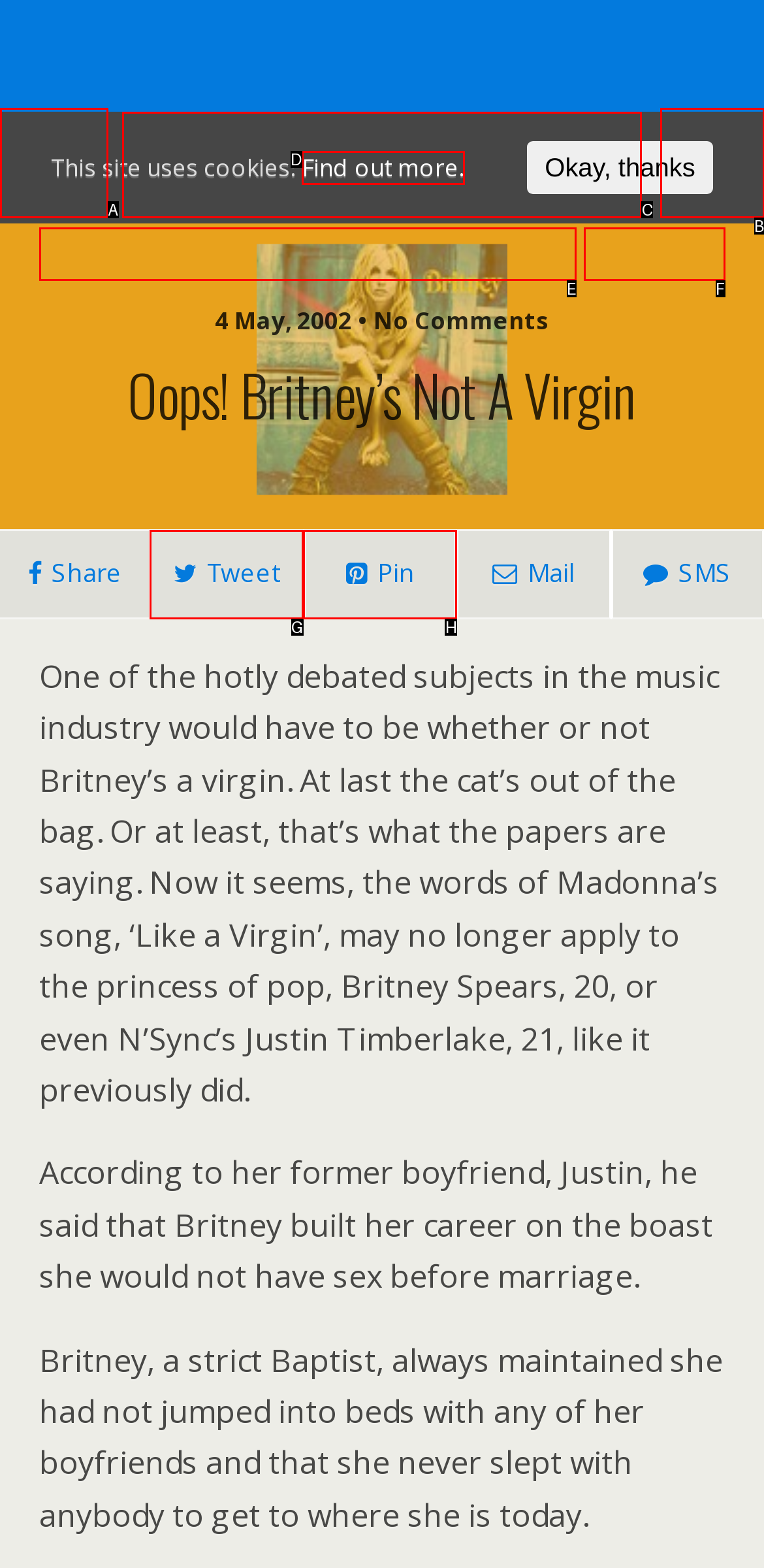Select the HTML element that matches the description: name="s" placeholder="Search this website…". Provide the letter of the chosen option as your answer.

E